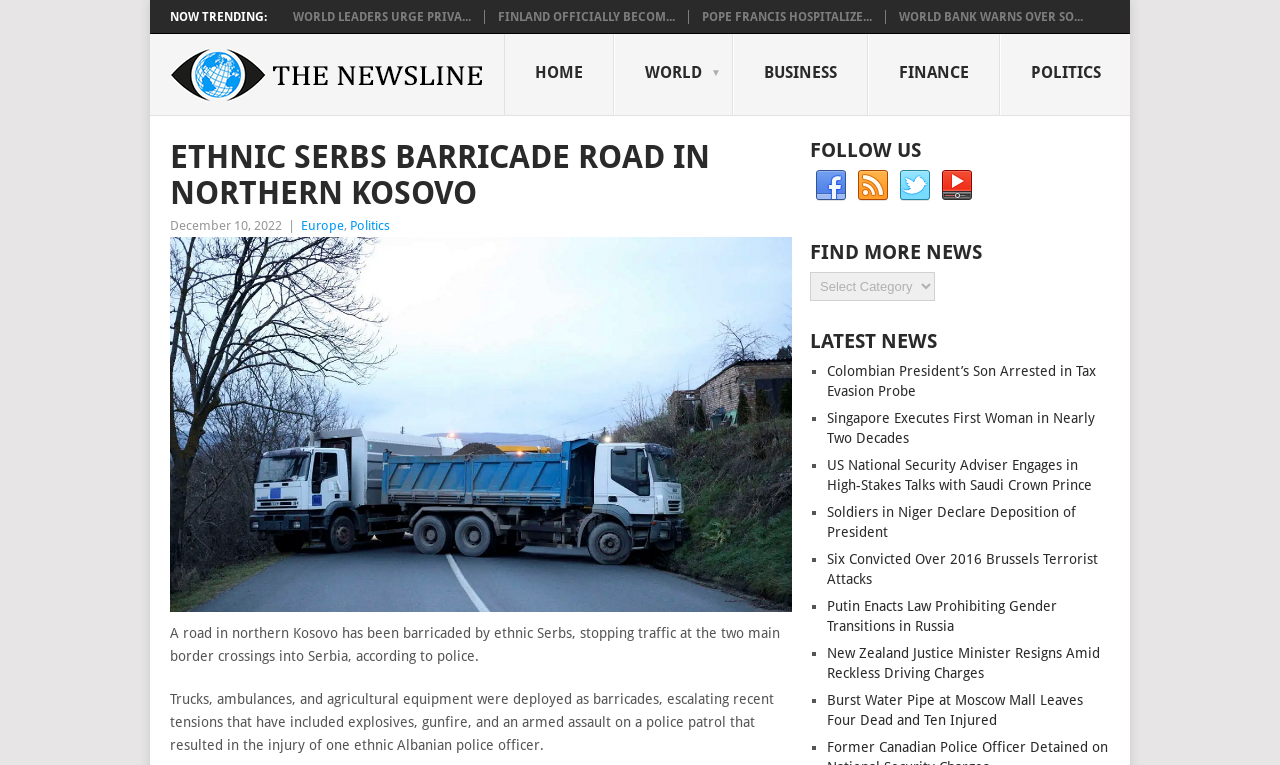Please provide a brief answer to the following inquiry using a single word or phrase:
What social media platforms are available for following the news?

Facebook, RSS, Twitter, YouTube